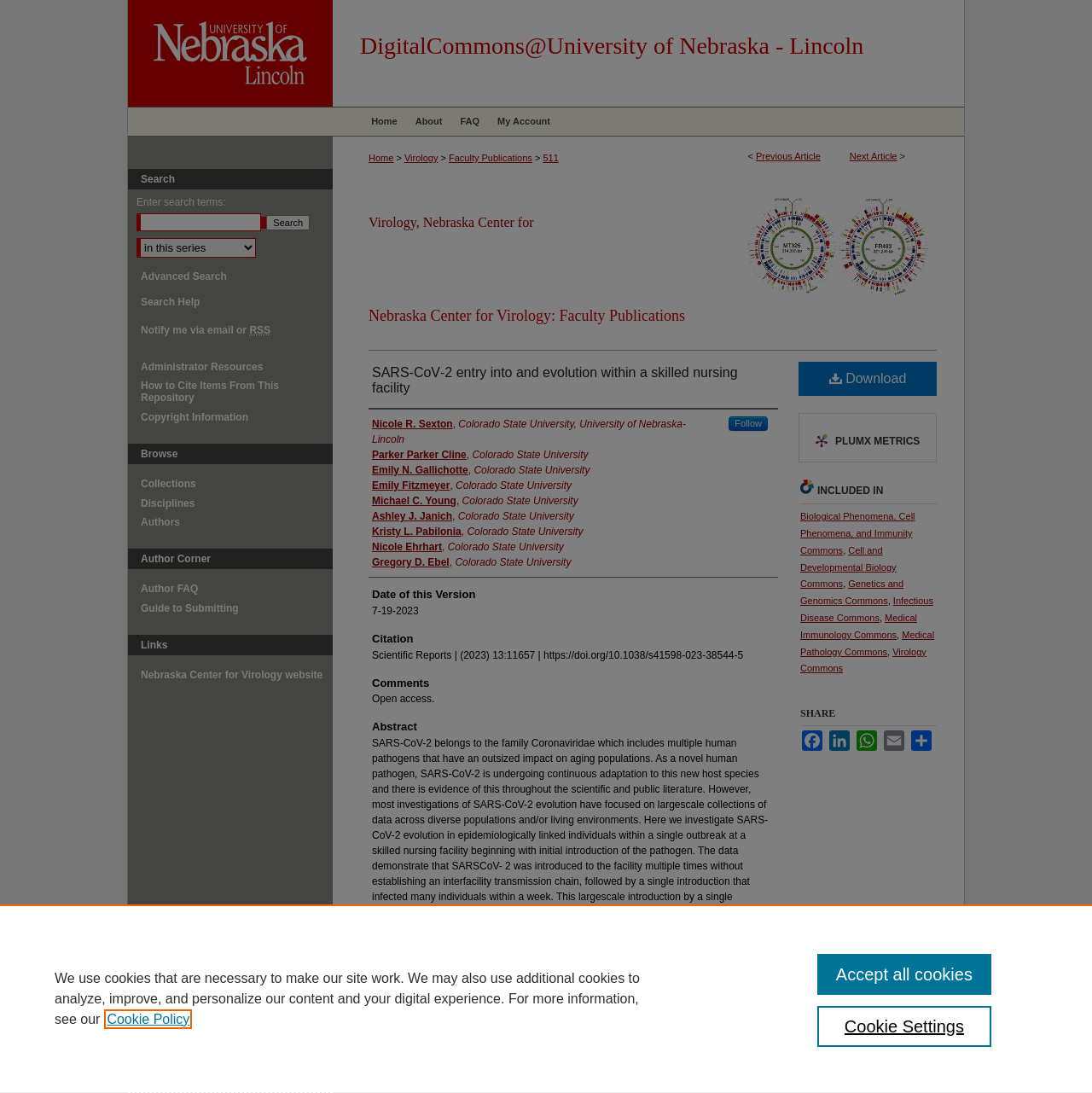Provide the bounding box coordinates of the area you need to click to execute the following instruction: "Search for something".

[0.125, 0.195, 0.239, 0.212]